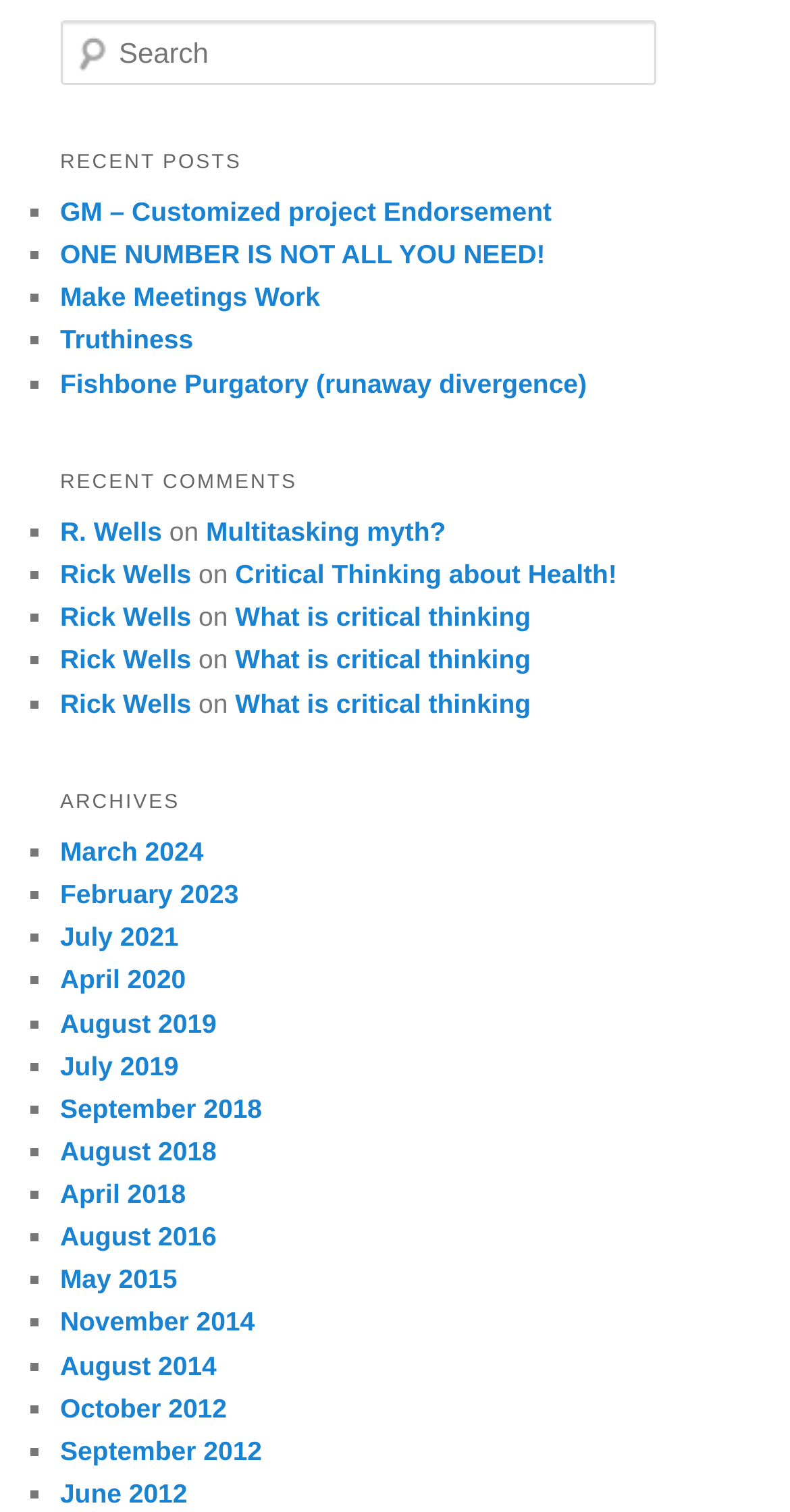Answer the question below using just one word or a short phrase: 
What is the title of the first archive?

March 2024